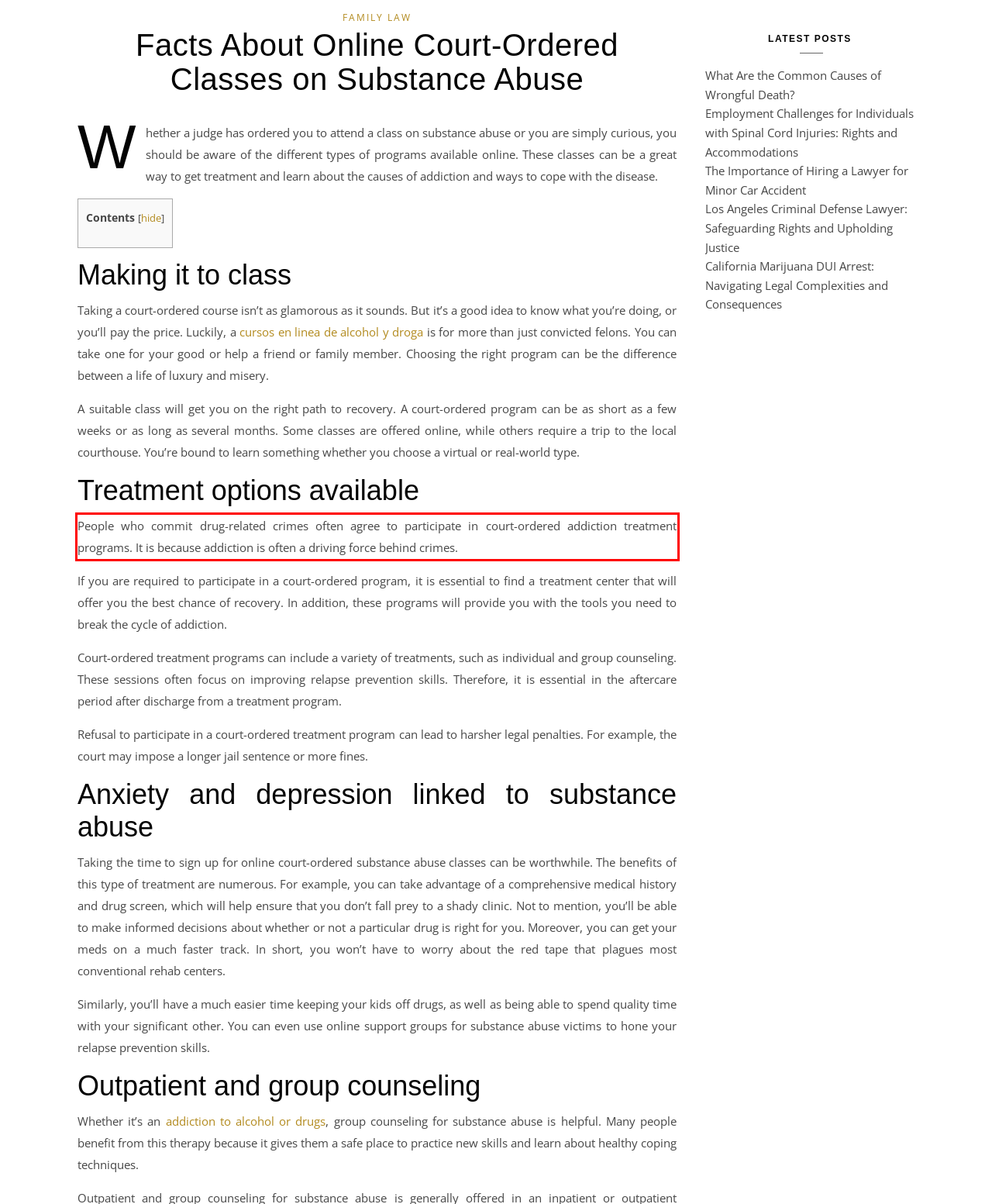Please examine the webpage screenshot containing a red bounding box and use OCR to recognize and output the text inside the red bounding box.

People who commit drug-related crimes often agree to participate in court-ordered addiction treatment programs. It is because addiction is often a driving force behind crimes.